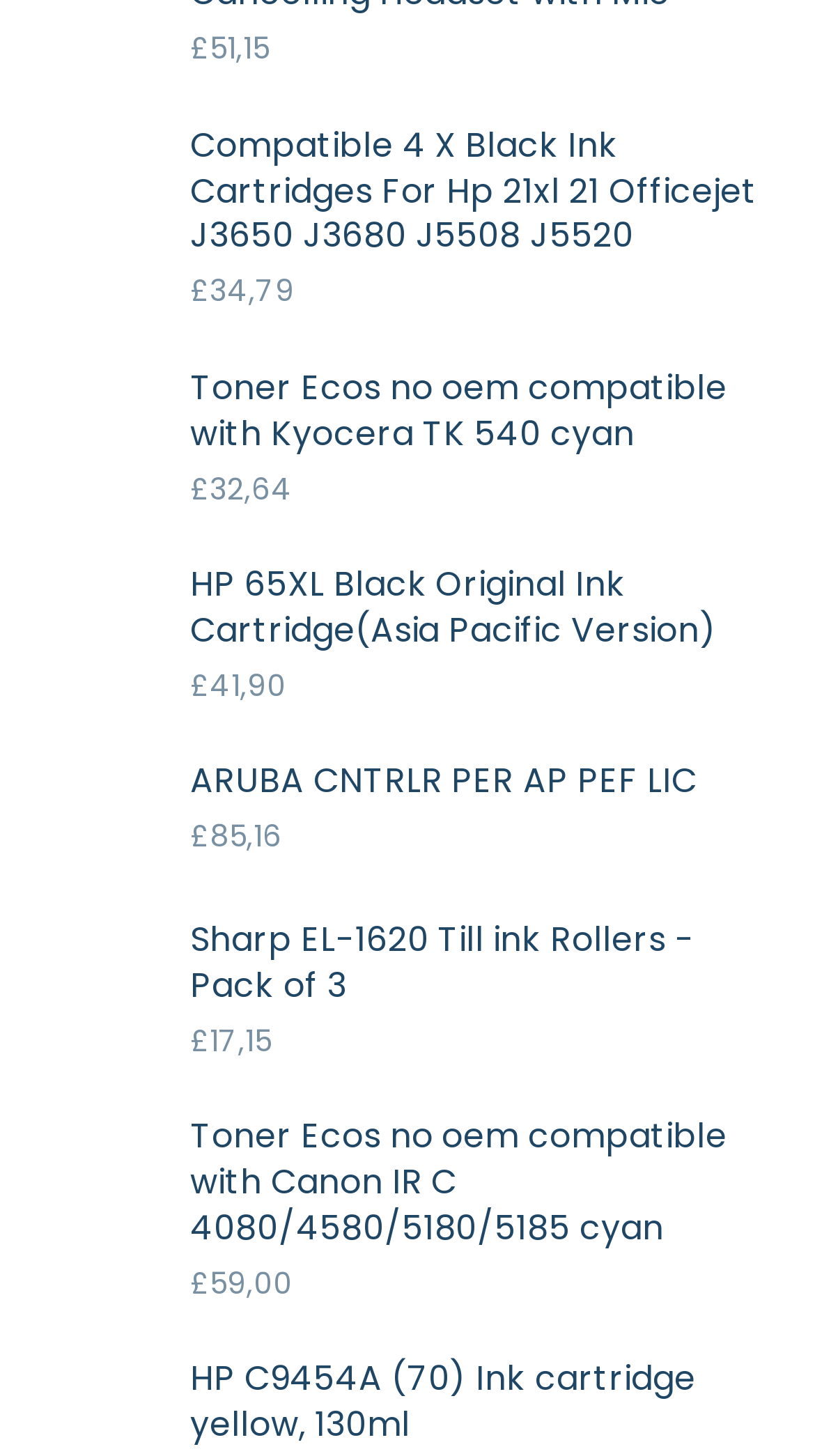Give a short answer to this question using one word or a phrase:
What is the most expensive product on this page?

£85.16